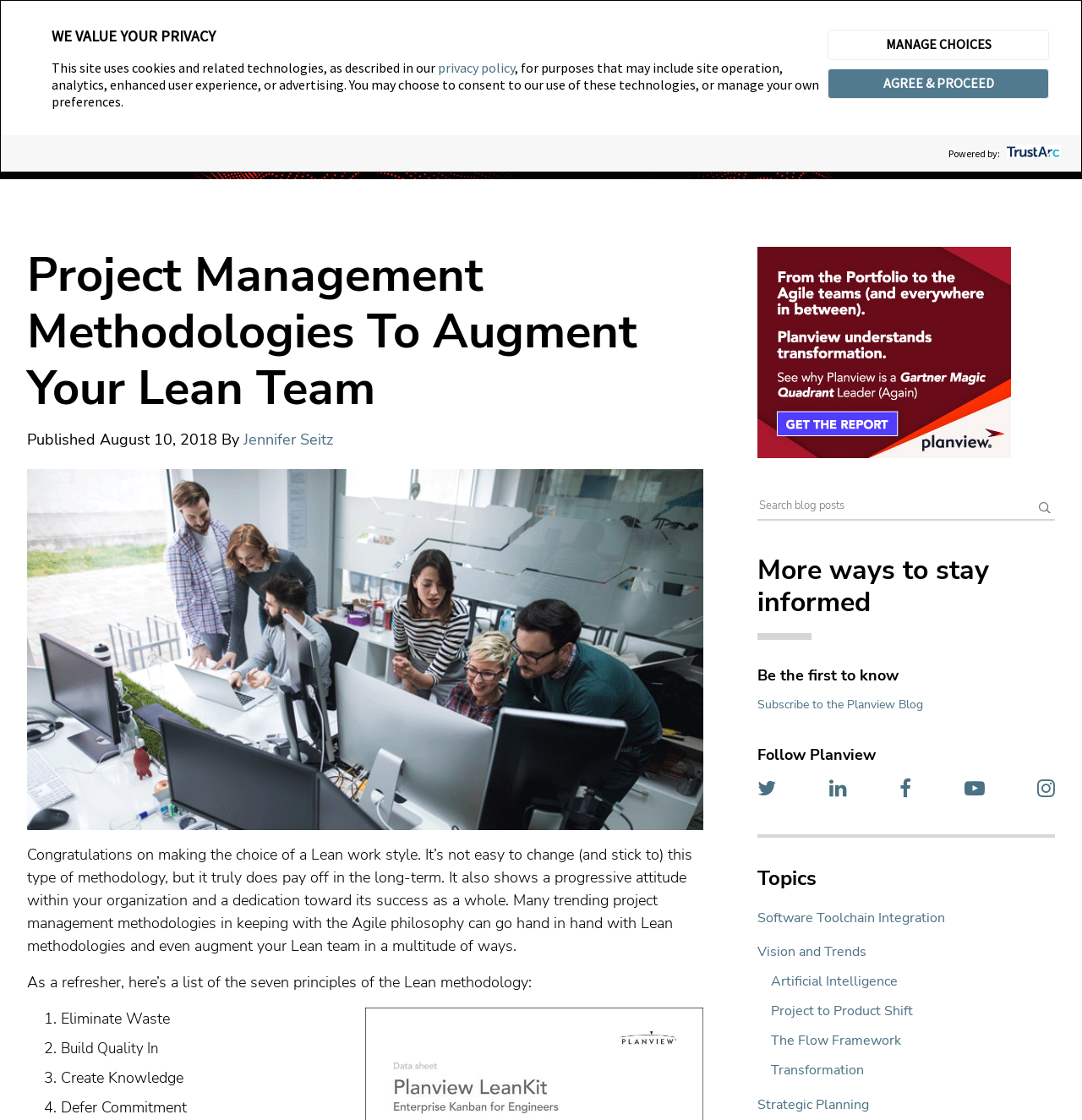Given the content of the image, can you provide a detailed answer to the question?
What is the date of publication of the article?

I found the answer by looking at the time element with the text 'August 10, 2018' which is a child of the element with the text 'Published'.